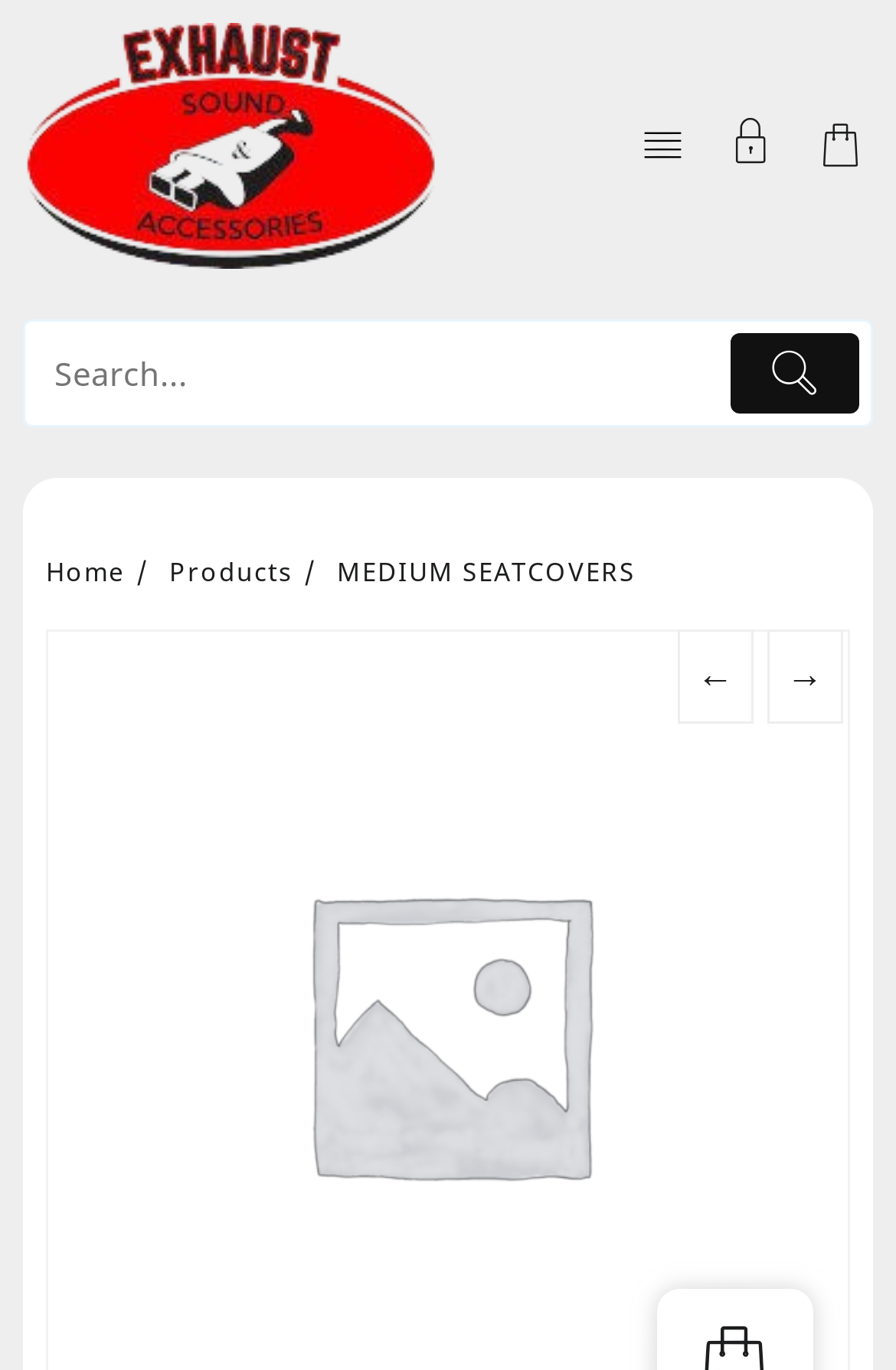Can you give a comprehensive explanation to the question given the content of the image?
How many navigation links are there in the breadcrumbs?

I looked at the breadcrumbs navigation section and found three links: 'Home', 'Products', and 'MEDIUM SEATCOVERS'.